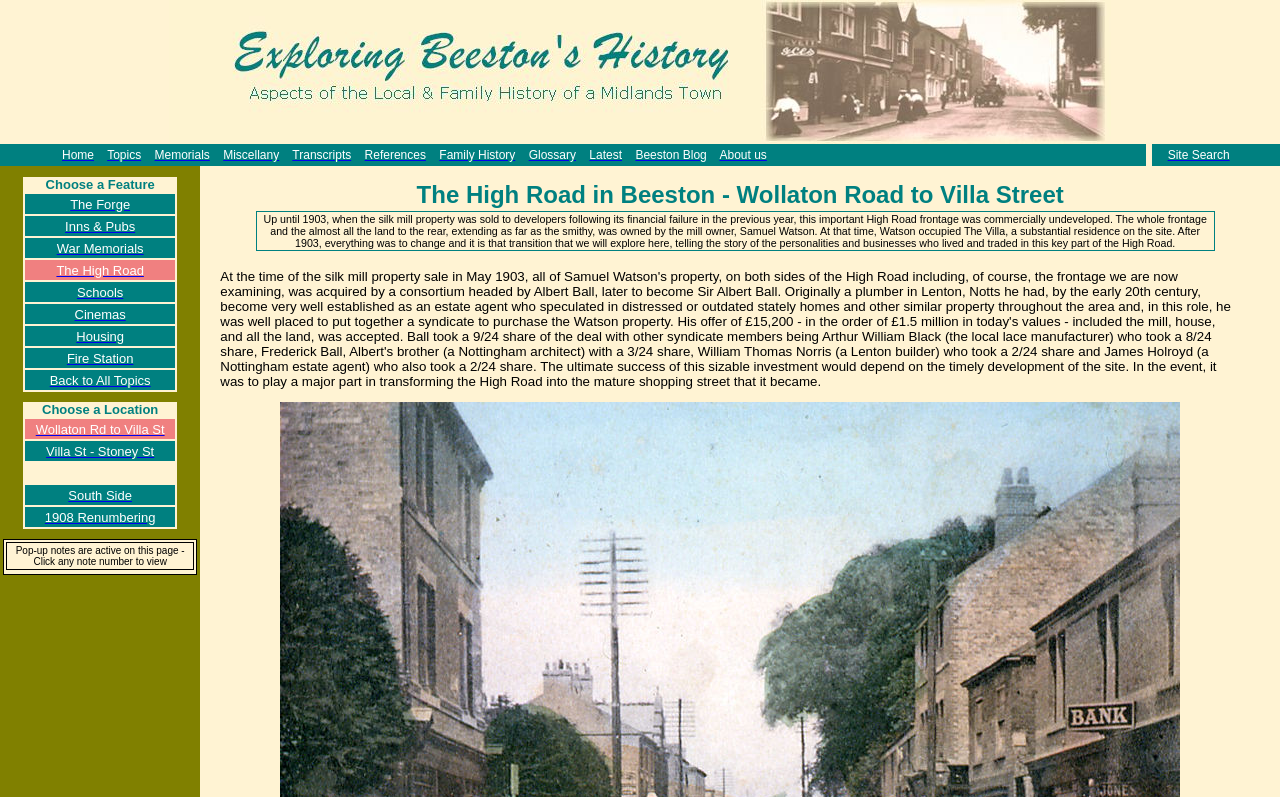Identify the bounding box coordinates necessary to click and complete the given instruction: "Go to Back to All Topics".

[0.039, 0.465, 0.118, 0.486]